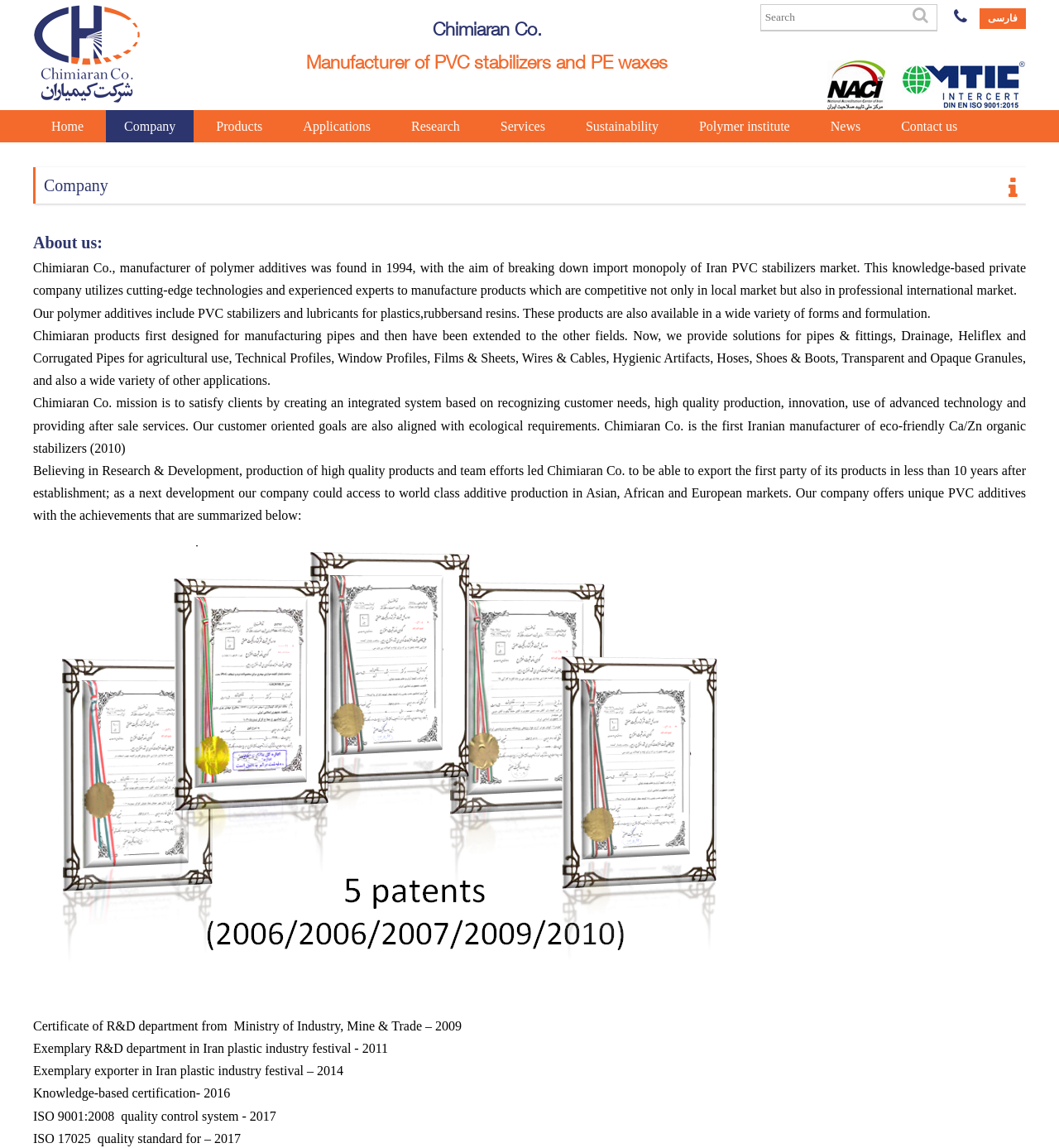Determine the bounding box coordinates of the clickable region to follow the instruction: "Click the 'Home' link".

[0.031, 0.096, 0.096, 0.124]